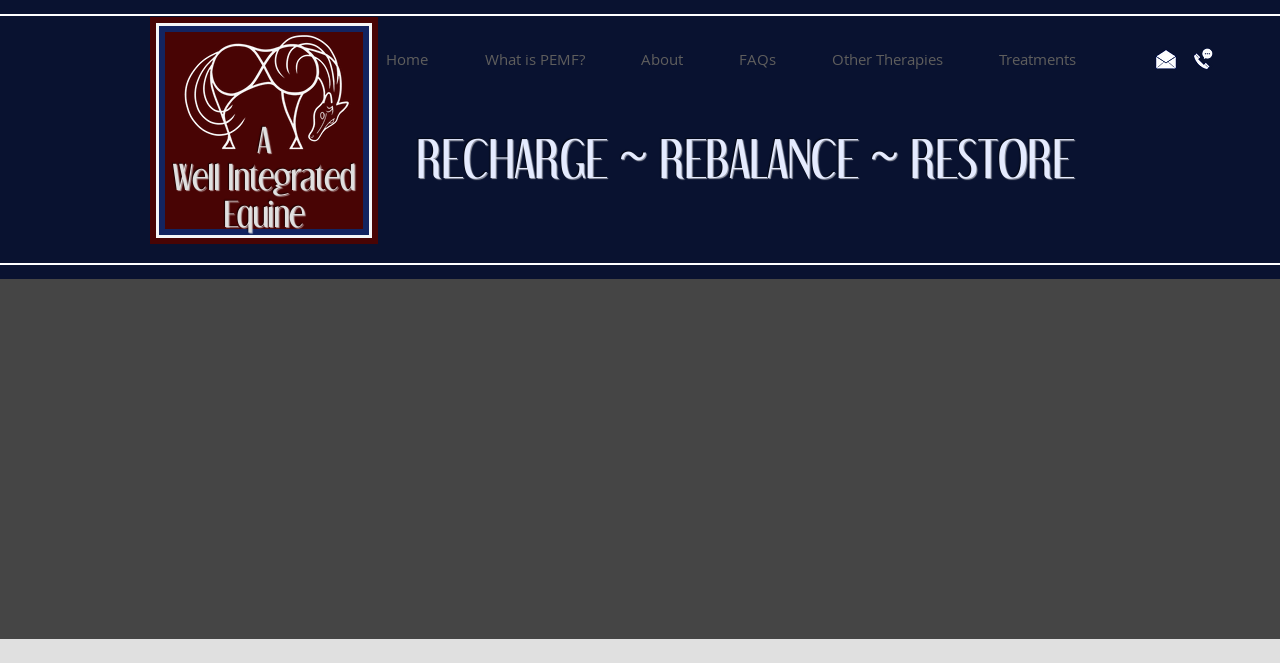Find the bounding box coordinates of the area to click in order to follow the instruction: "read about human treatment sessions".

[0.0, 0.421, 1.0, 0.964]